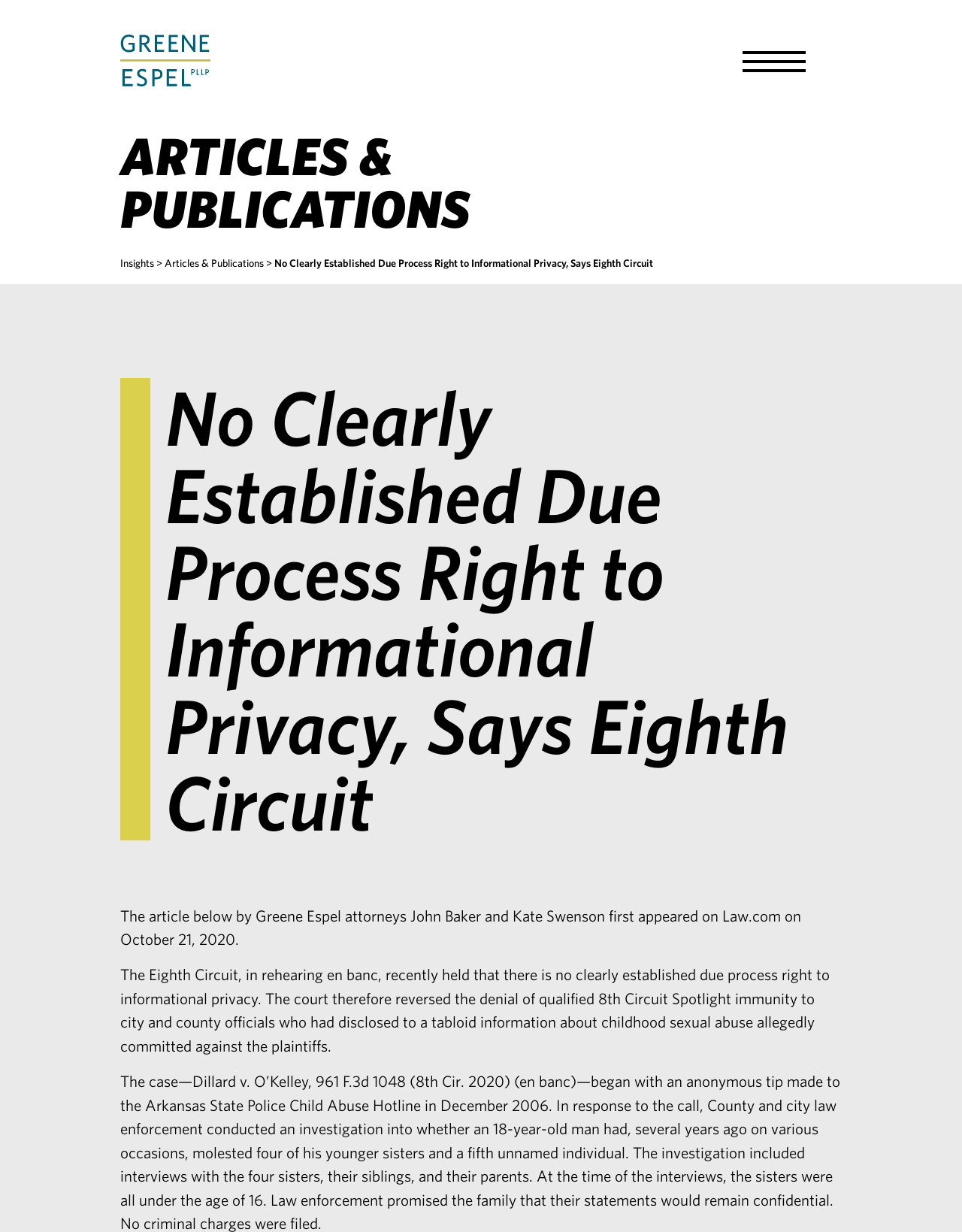Answer the question briefly using a single word or phrase: 
Who are the authors of the article?

John Baker and Kate Swenson